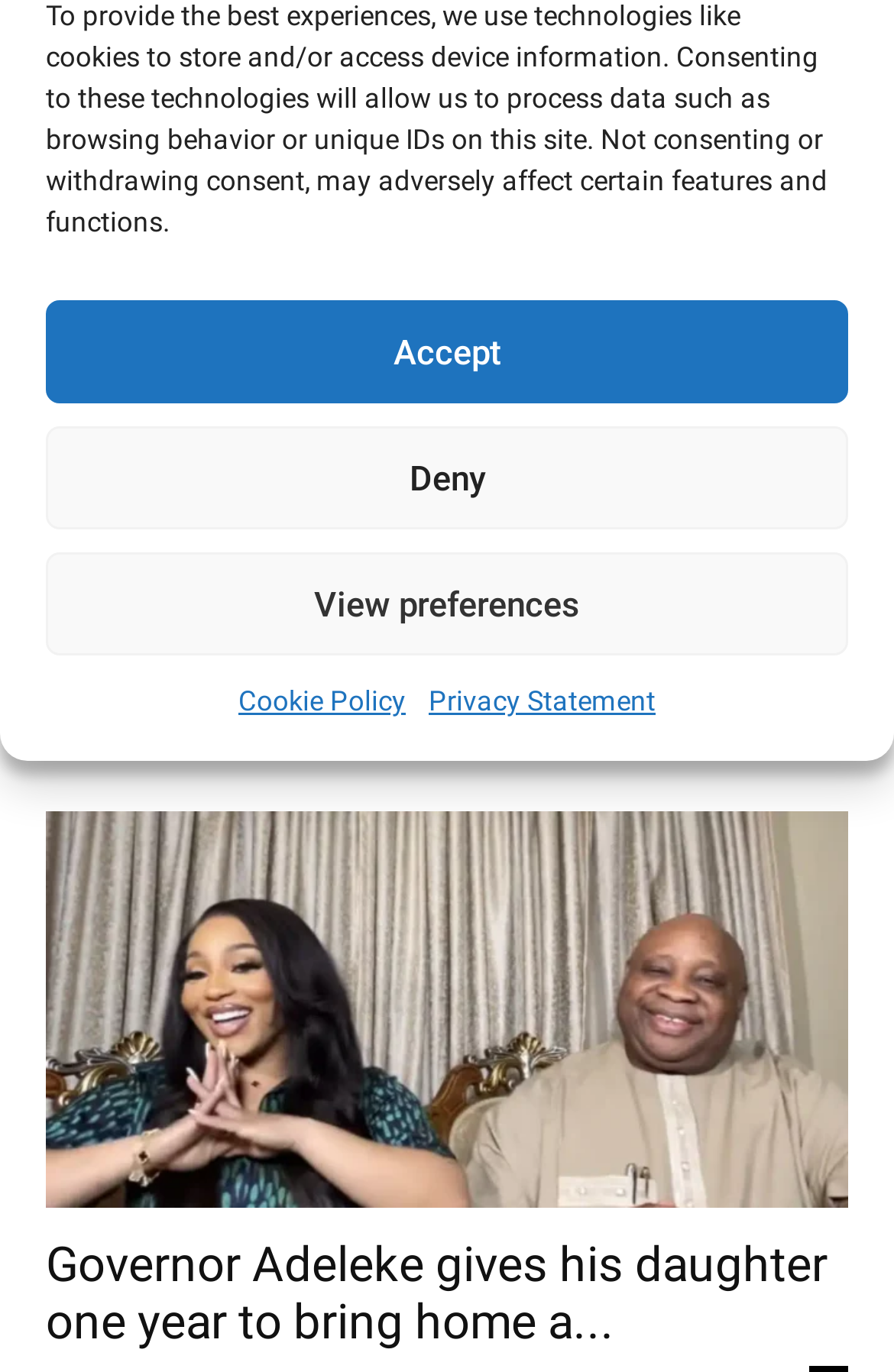Based on the element description Deny, identify the bounding box coordinates for the UI element. The coordinates should be in the format (top-left x, top-left y, bottom-right x, bottom-right y) and within the 0 to 1 range.

[0.051, 0.311, 0.949, 0.386]